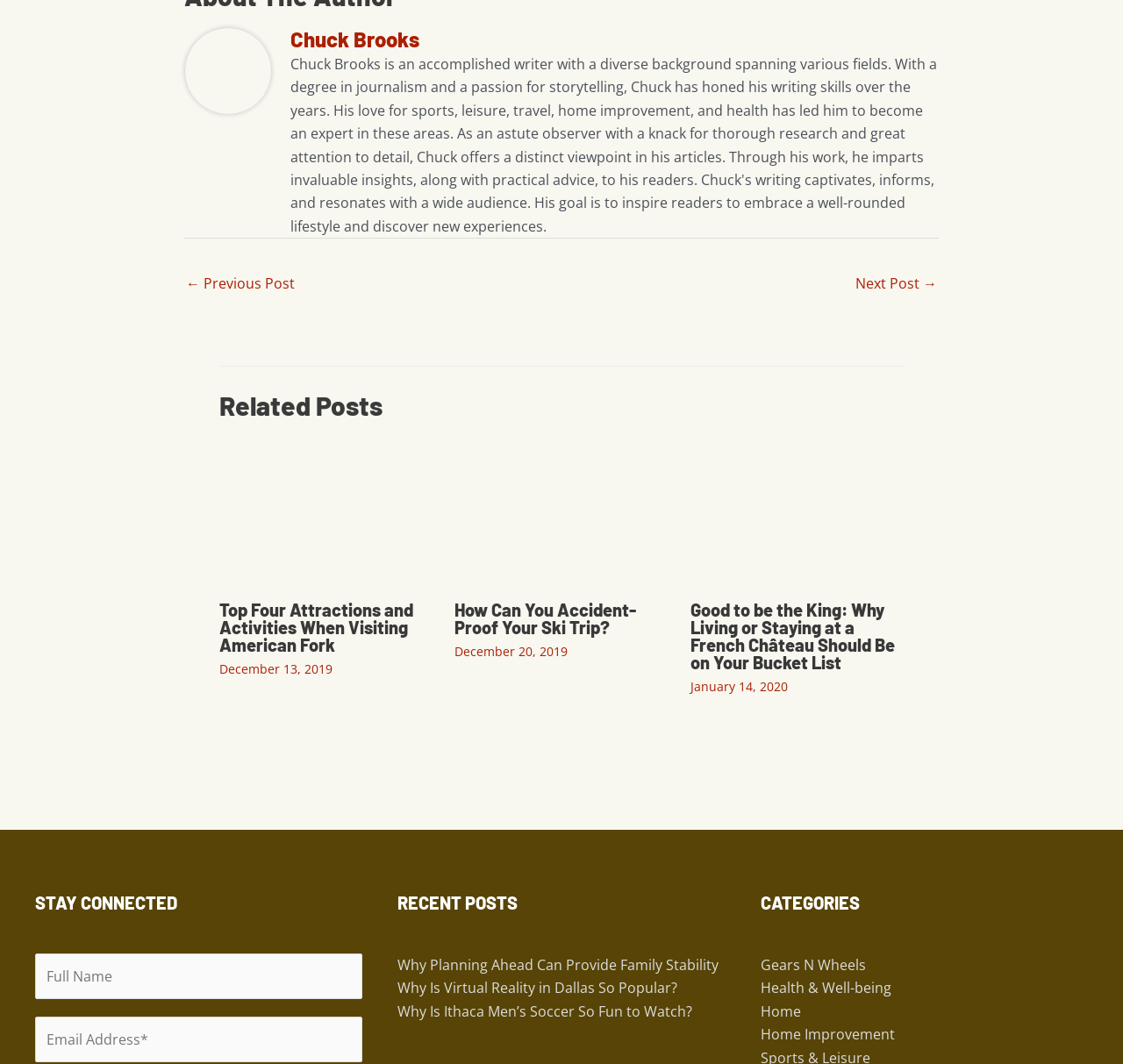Determine the bounding box coordinates of the section to be clicked to follow the instruction: "Read the news article". The coordinates should be given as four float numbers between 0 and 1, formatted as [left, top, right, bottom].

None